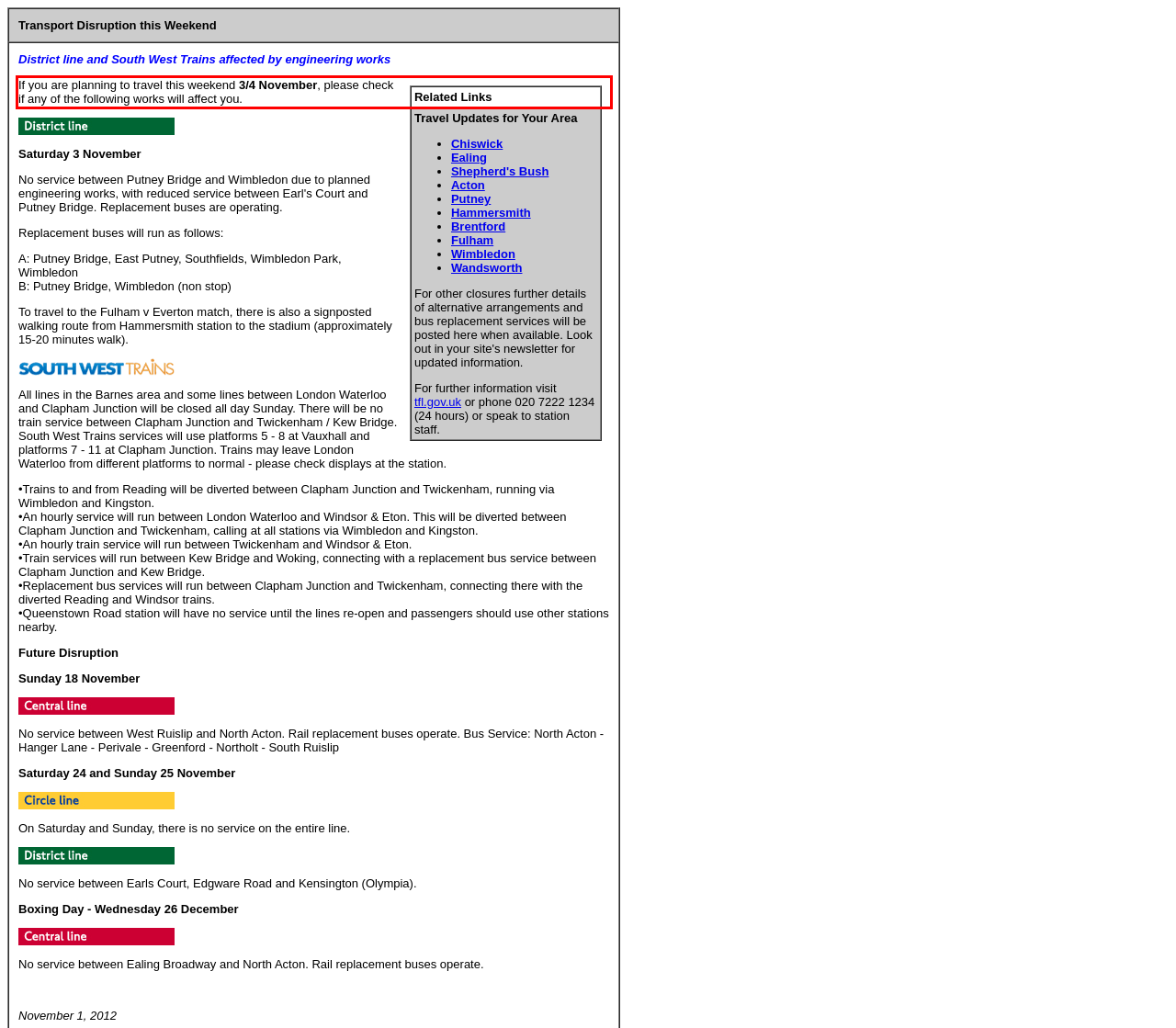Given a screenshot of a webpage with a red bounding box, extract the text content from the UI element inside the red bounding box.

If you are planning to travel this weekend 3/4 November, please check if any of the following works will affect you.